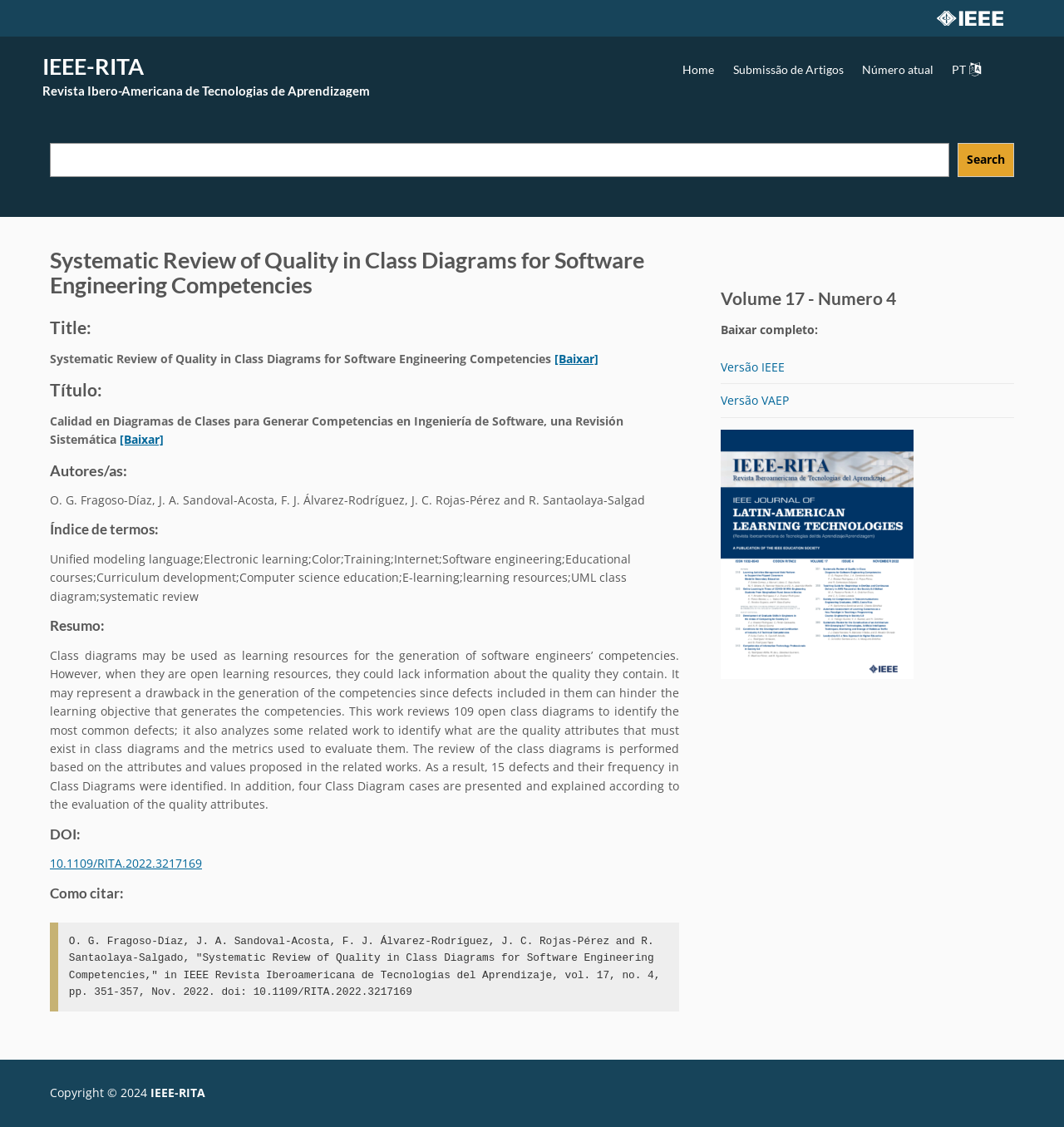Determine the bounding box coordinates of the clickable region to follow the instruction: "View current issue".

[0.801, 0.033, 0.886, 0.092]